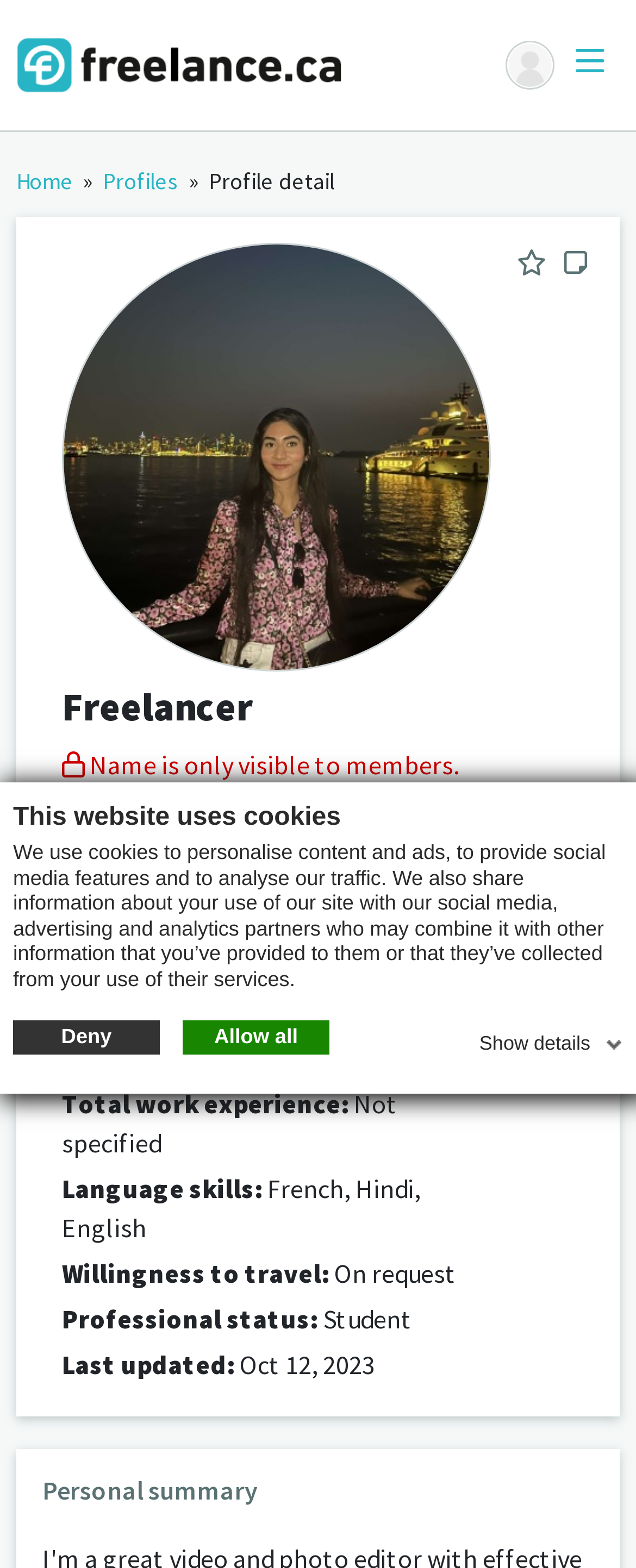Answer this question in one word or a short phrase: What is the freelancer's hourly rate?

Members only